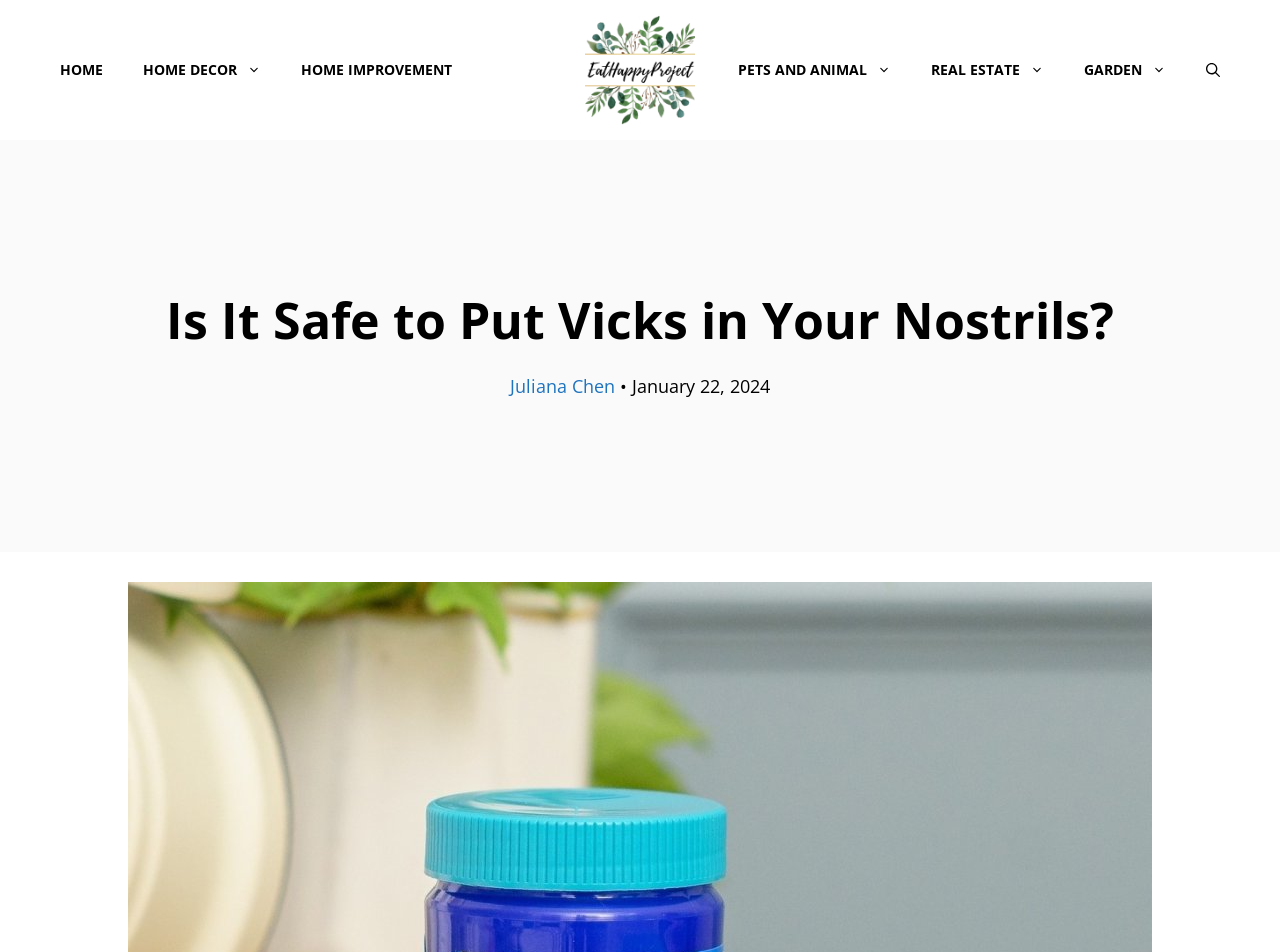Locate the bounding box coordinates of the element that should be clicked to fulfill the instruction: "visit the home decor page".

[0.096, 0.042, 0.22, 0.105]